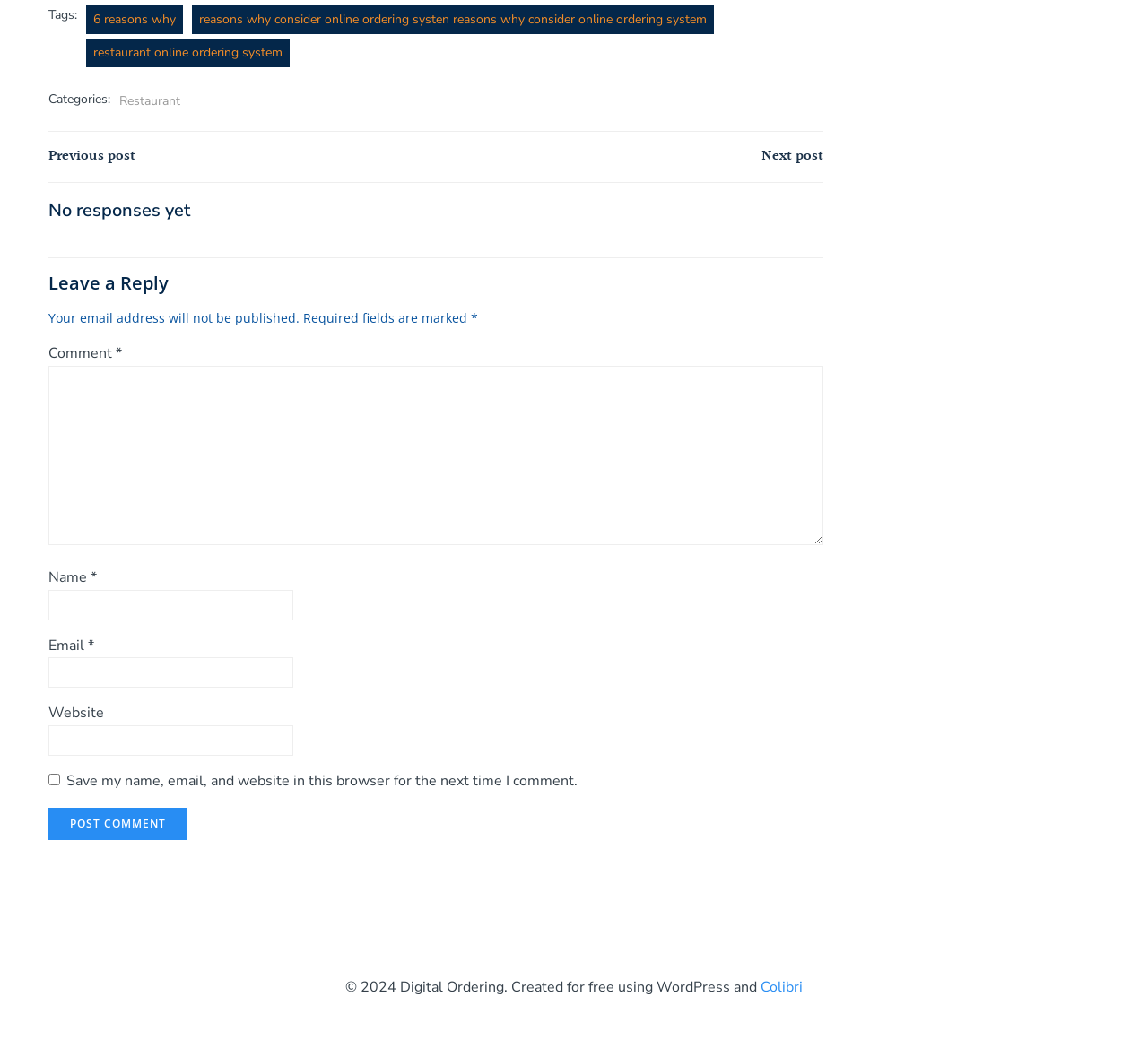What is the text next to the checkbox?
Please give a well-detailed answer to the question.

The text next to the checkbox is 'Save my name, email, and website in this browser for the next time I comment.' which is located at the bottom of the page with a bounding box coordinate of [0.042, 0.744, 0.052, 0.755].